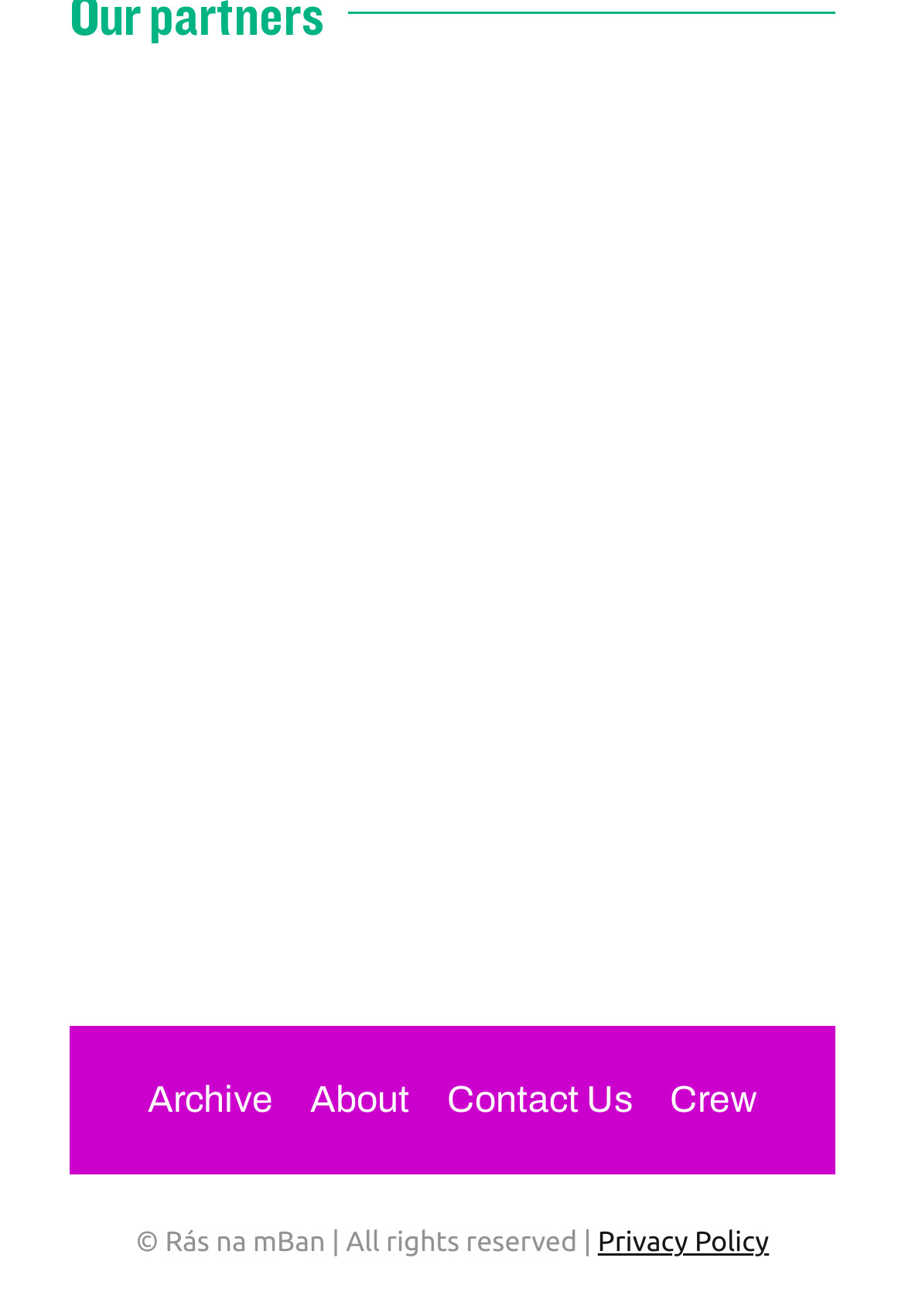What is the position of the Europcar logo?
Analyze the image and provide a thorough answer to the question.

I analyzed the bounding box coordinates of the Europcar logo image, and its y1 and y2 values are 0.345 and 0.438, respectively. Compared to other logo images, the Europcar logo is positioned in the middle left section of the webpage.